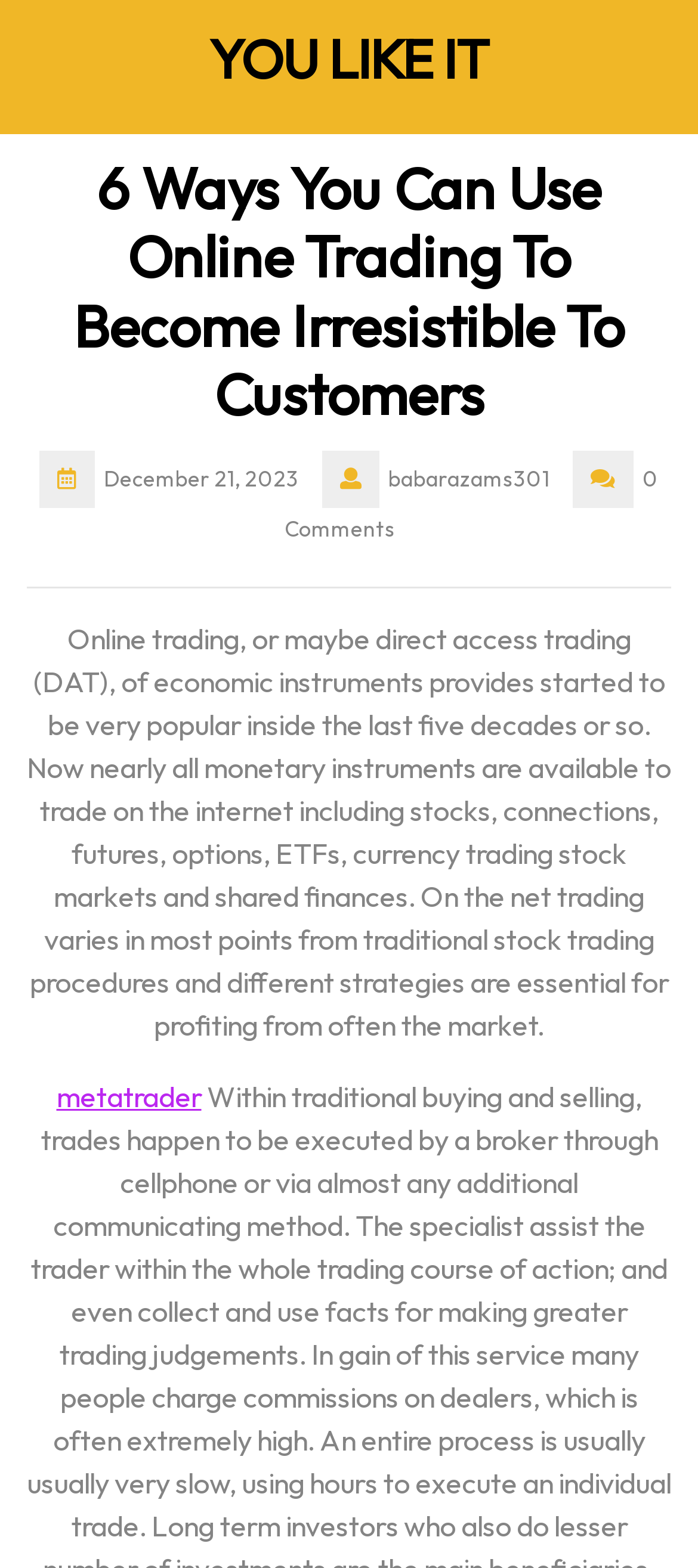Identify and provide the title of the webpage.

YOU LIKE IT